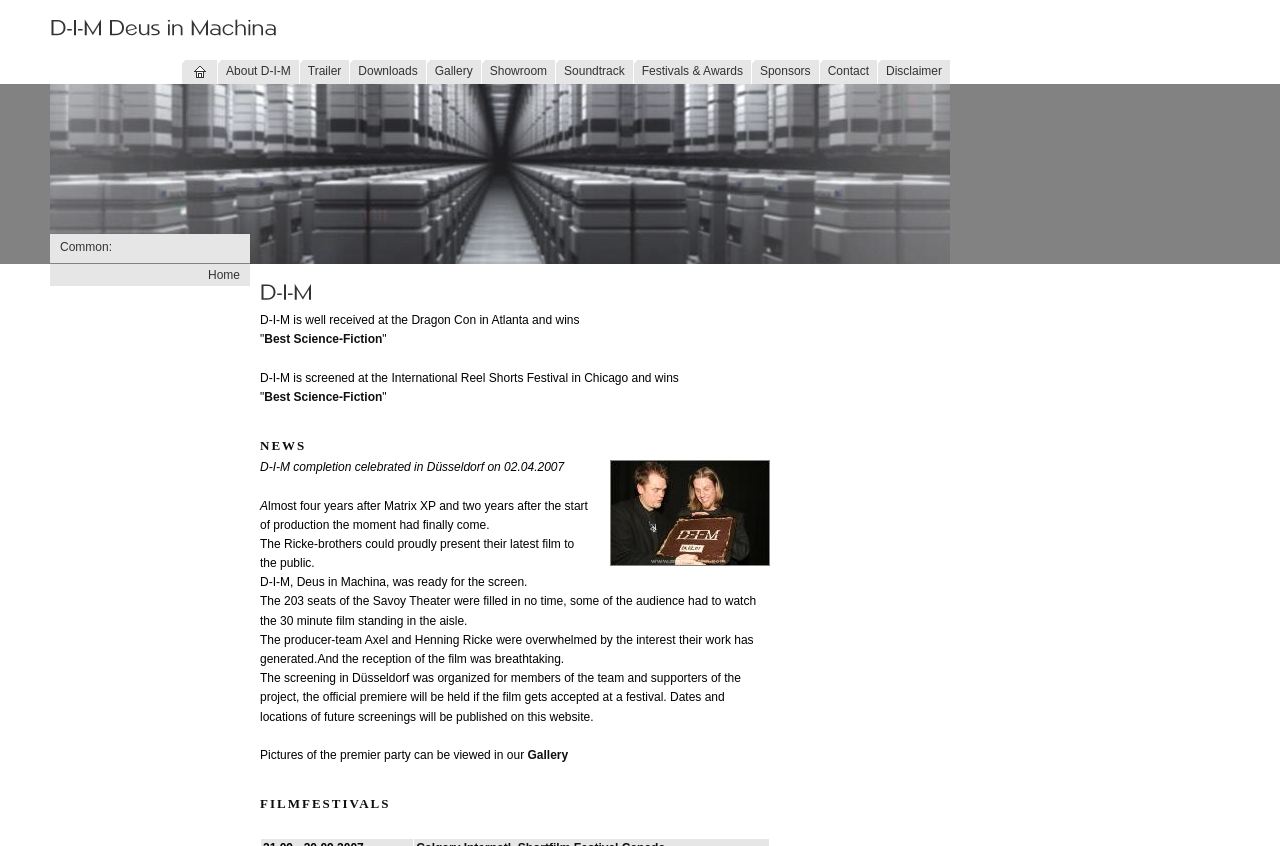Please identify the bounding box coordinates of the element's region that should be clicked to execute the following instruction: "Check the latest news". The bounding box coordinates must be four float numbers between 0 and 1, i.e., [left, top, right, bottom].

[0.203, 0.506, 0.602, 0.539]